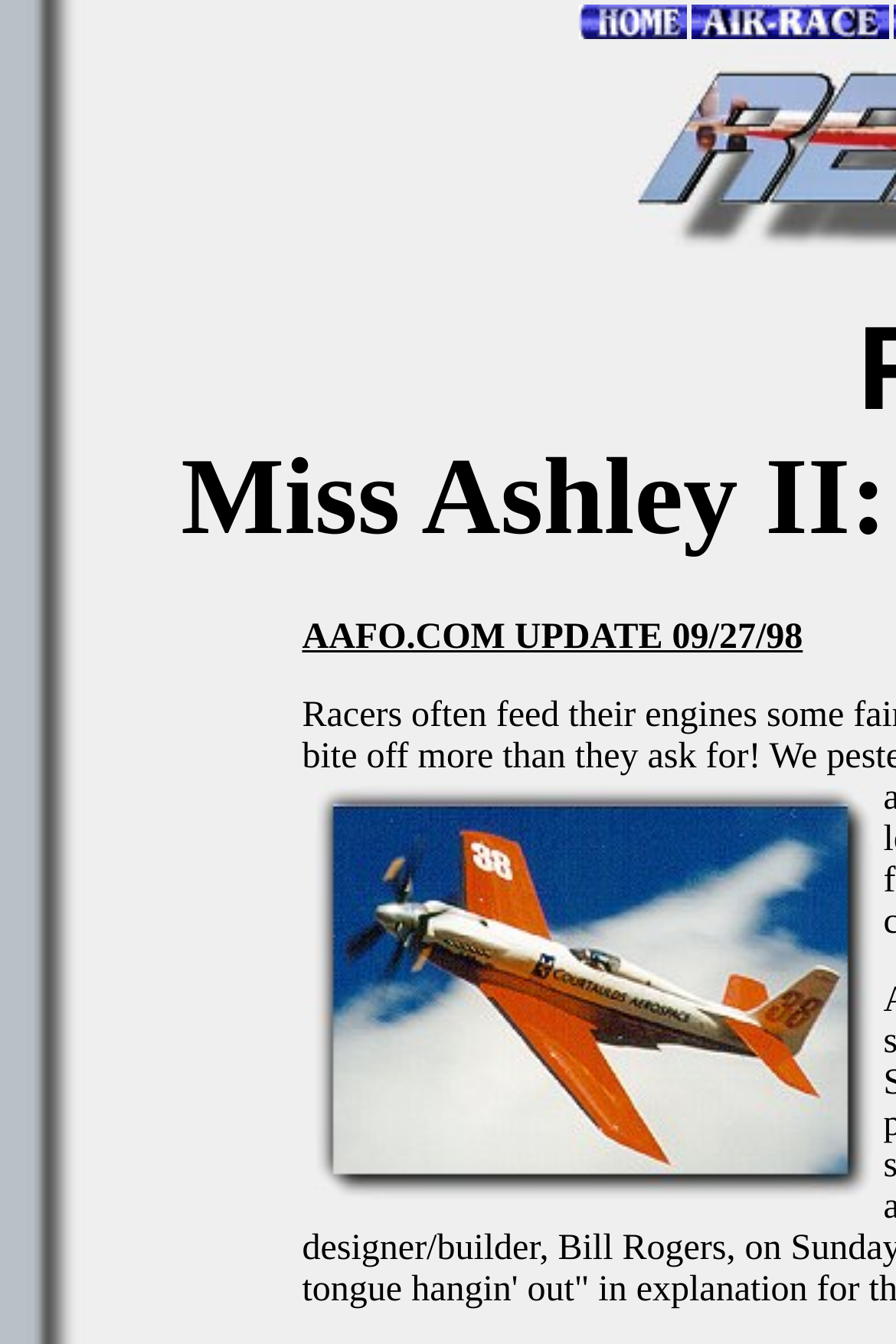Given the content of the image, can you provide a detailed answer to the question?
Is the webpage focused on a specific event?

The presence of the text 'Reno '98 Action Report' suggests that the webpage is focused on a specific event, likely the Reno Air Racing event that took place in 1998.